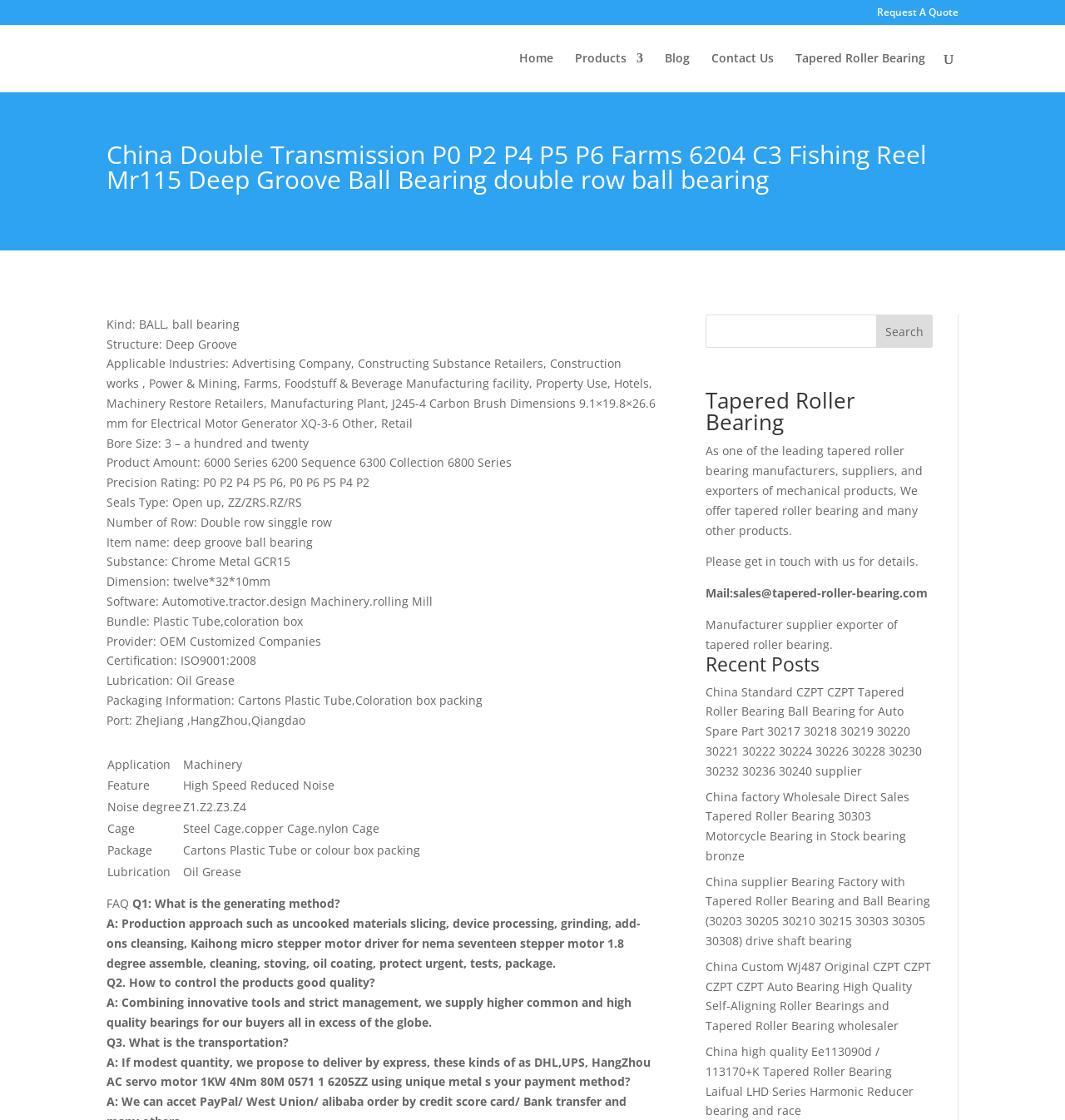Please determine the bounding box coordinates of the element to click in order to execute the following instruction: "Go to the home page". The coordinates should be four float numbers between 0 and 1, specified as [left, top, right, bottom].

[0.488, 0.047, 0.52, 0.082]